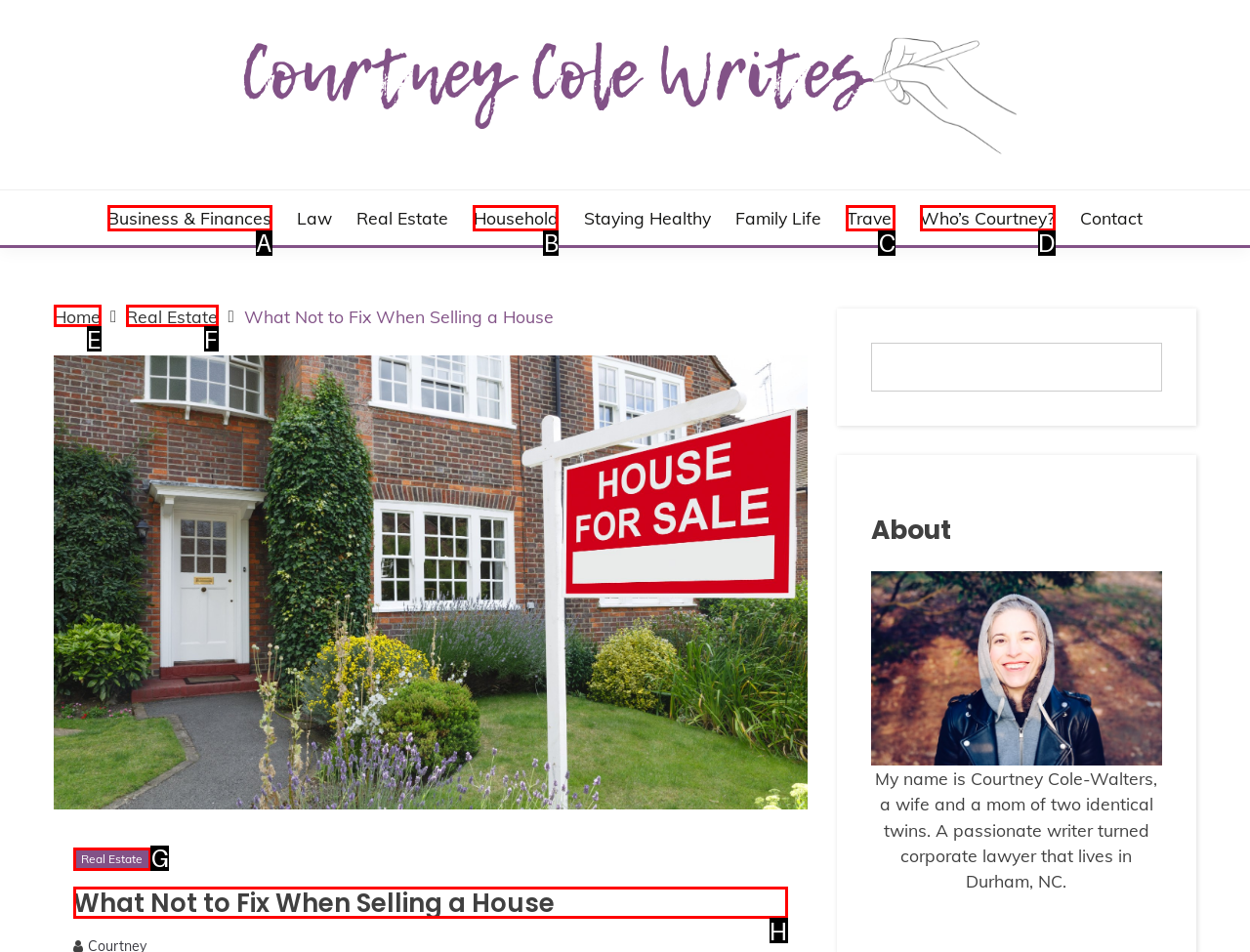Select the proper UI element to click in order to perform the following task: read the article. Indicate your choice with the letter of the appropriate option.

H